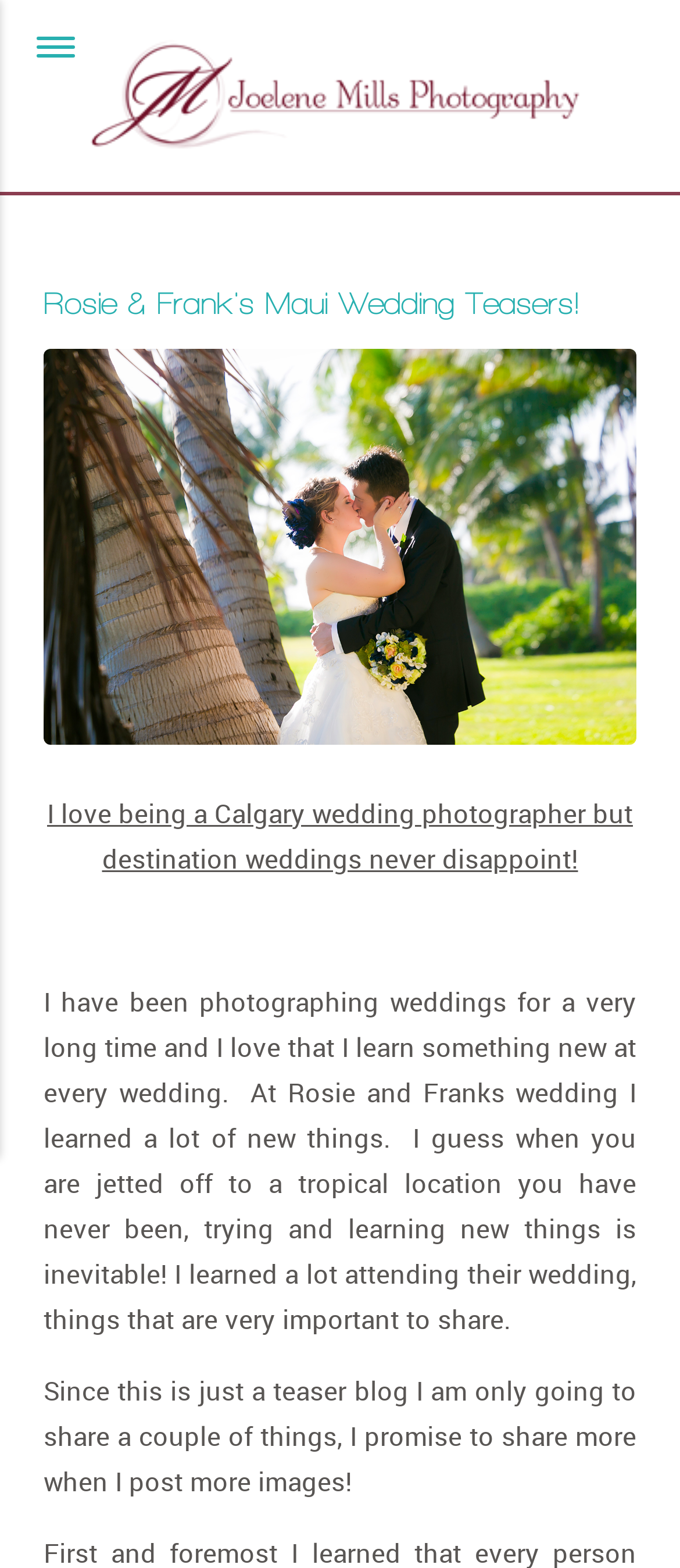Provide a thorough and detailed response to the question by examining the image: 
What is the location of the wedding?

Based on the heading 'Rosie & Frank's Maui Wedding Teasers!' and the text 'I have been photographing weddings for a very long time and I love that I learn something new at every wedding. At Rosie and Franks wedding I learned a lot of new things.', it can be inferred that the location of the wedding is Maui.